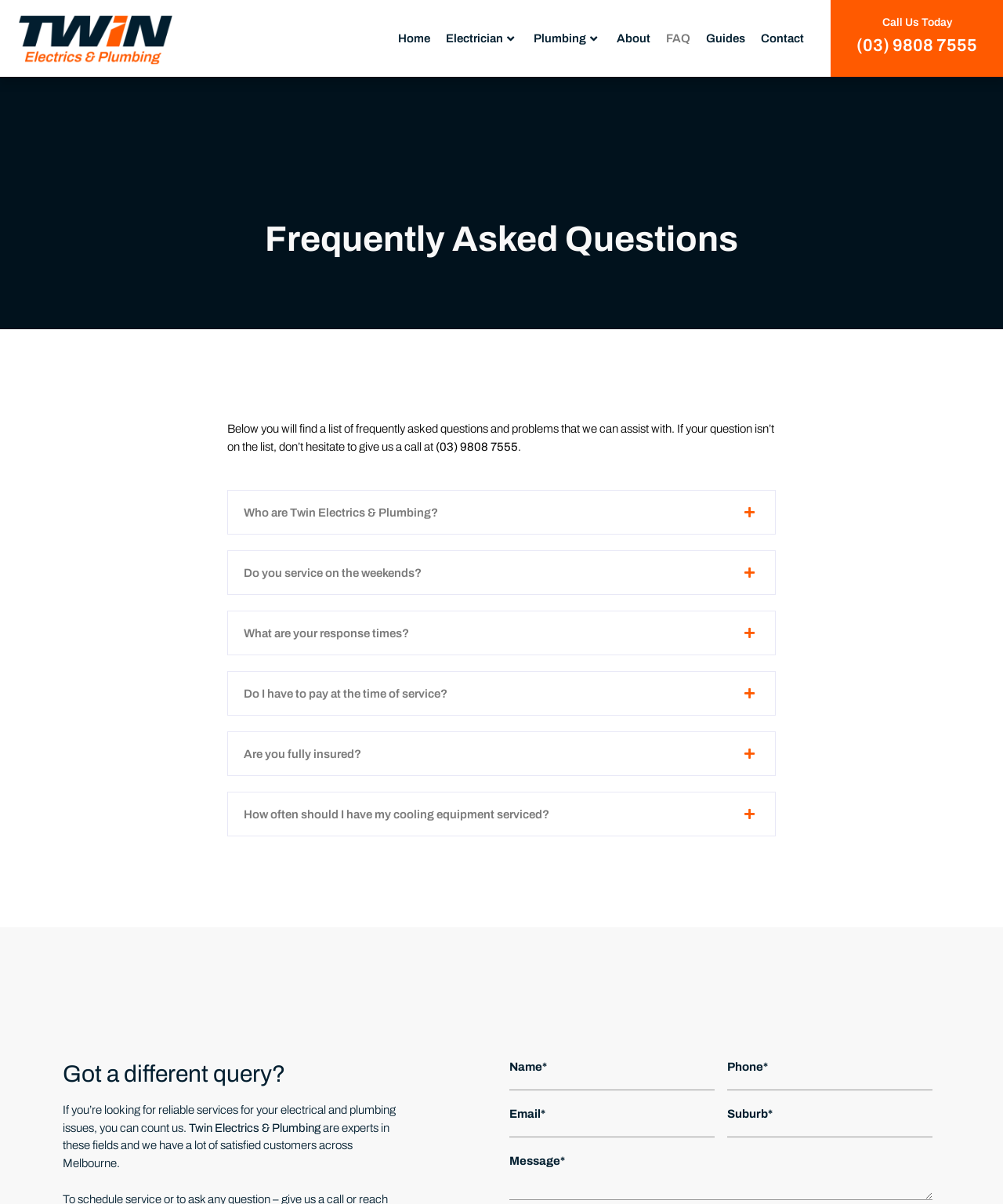Please identify the bounding box coordinates of the clickable area that will fulfill the following instruction: "Expand the question 'Who are Twin Electrics & Plumbing?'". The coordinates should be in the format of four float numbers between 0 and 1, i.e., [left, top, right, bottom].

[0.227, 0.408, 0.773, 0.443]